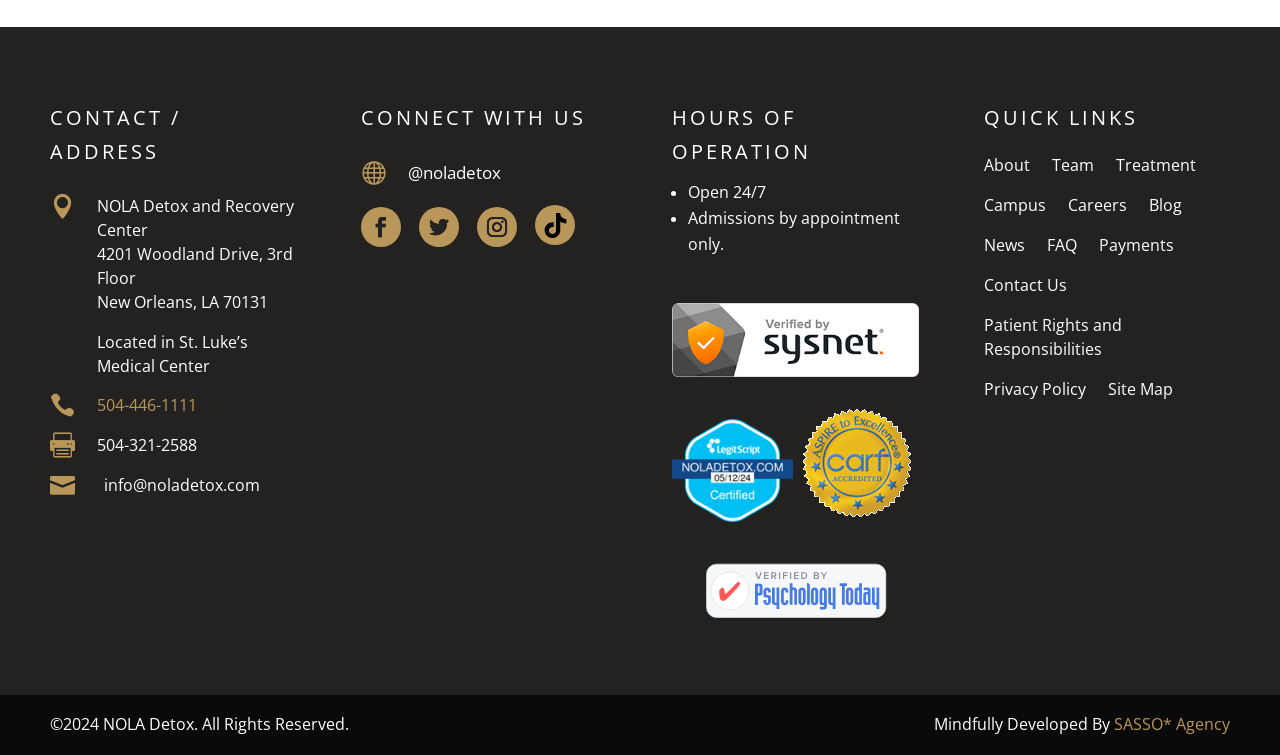Find the bounding box coordinates of the clickable area required to complete the following action: "Send an email".

[0.081, 0.628, 0.203, 0.657]